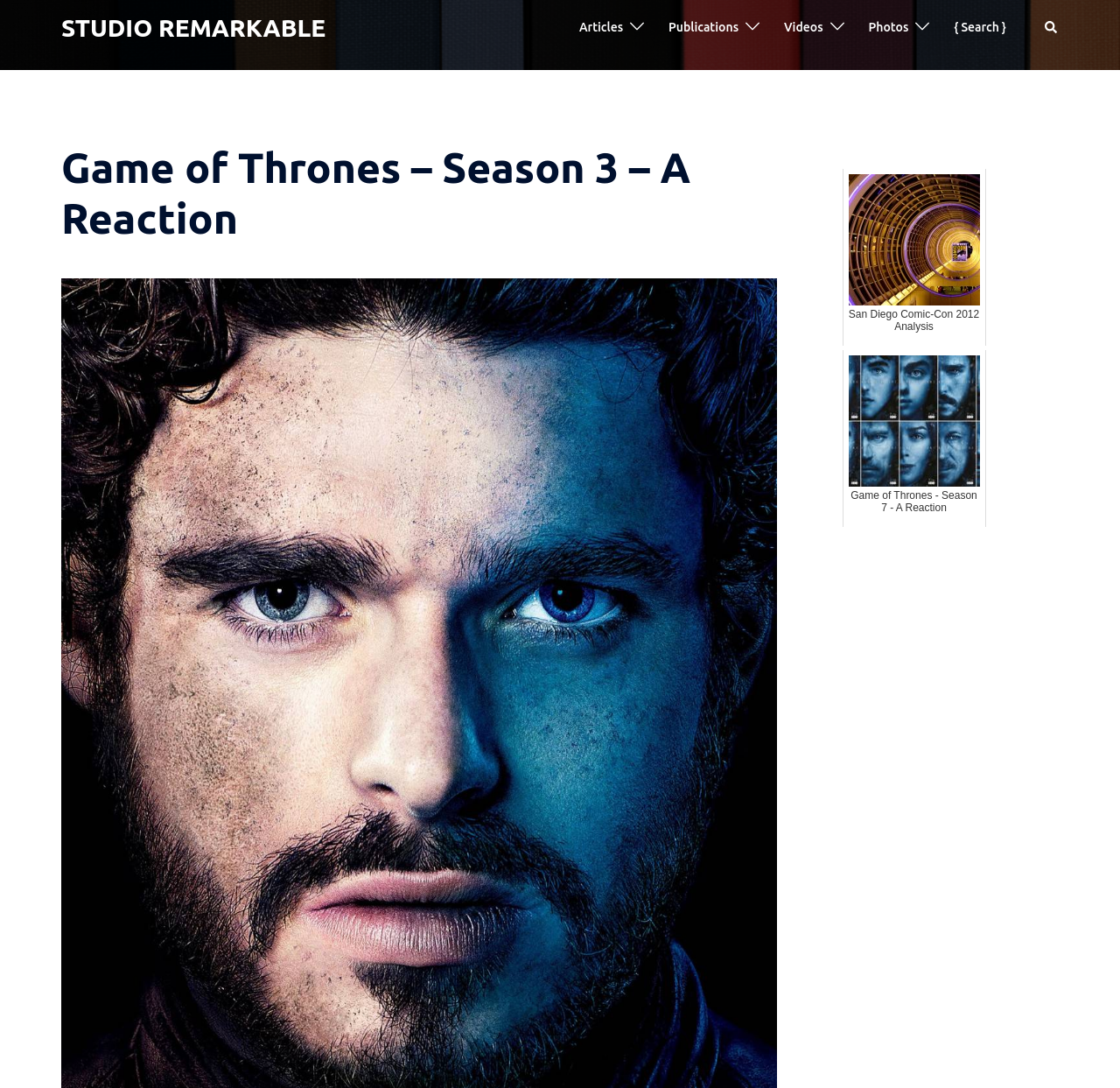Use one word or a short phrase to answer the question provided: 
What is the website's name?

STUDIO REMARKABLE